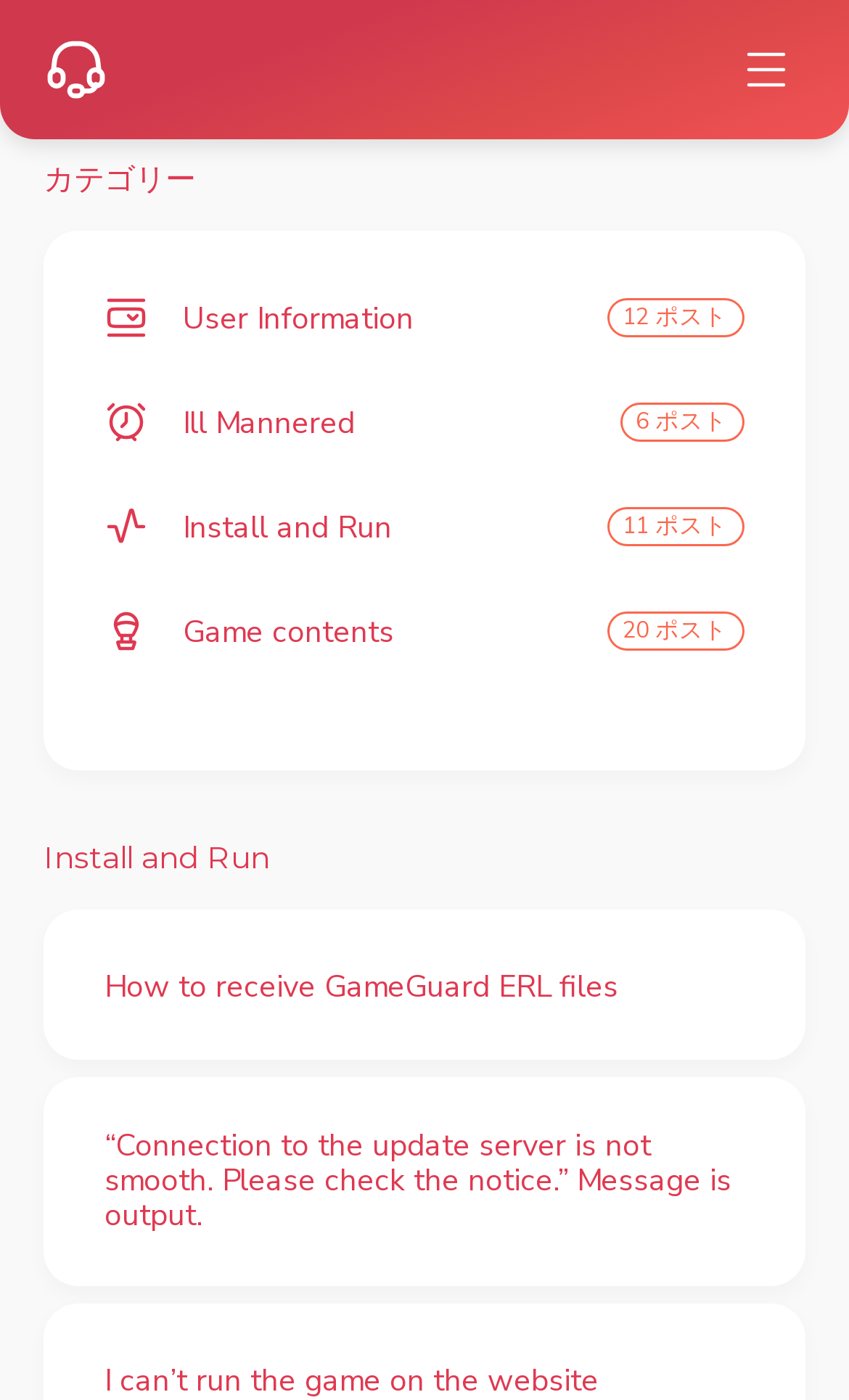How many posts are there in the 'Game contents' category?
Refer to the image and provide a concise answer in one word or phrase.

20